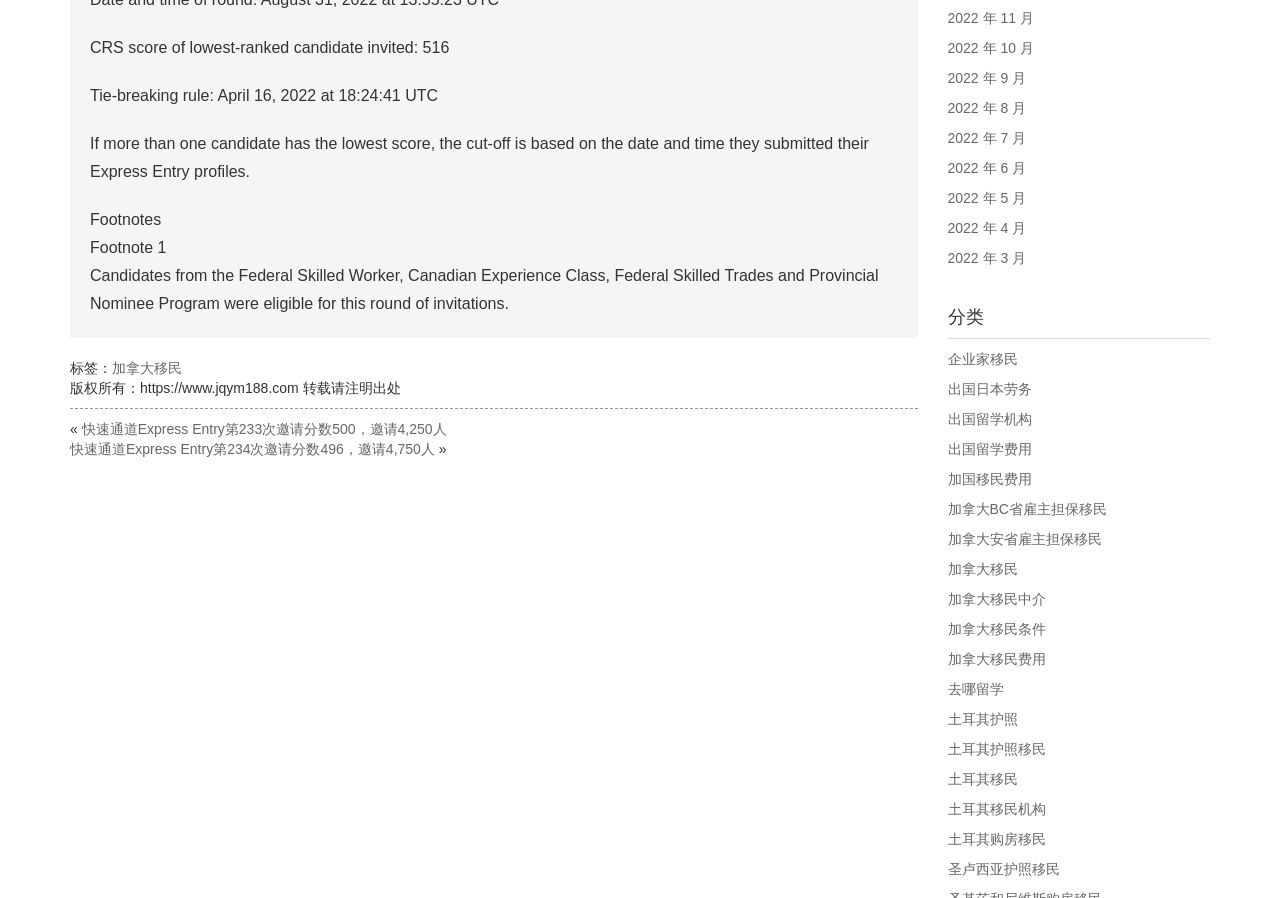Please locate the bounding box coordinates of the element's region that needs to be clicked to follow the instruction: "Click the link to 土耳其护照移民". The bounding box coordinates should be provided as four float numbers between 0 and 1, i.e., [left, top, right, bottom].

[0.74, 0.825, 0.817, 0.843]